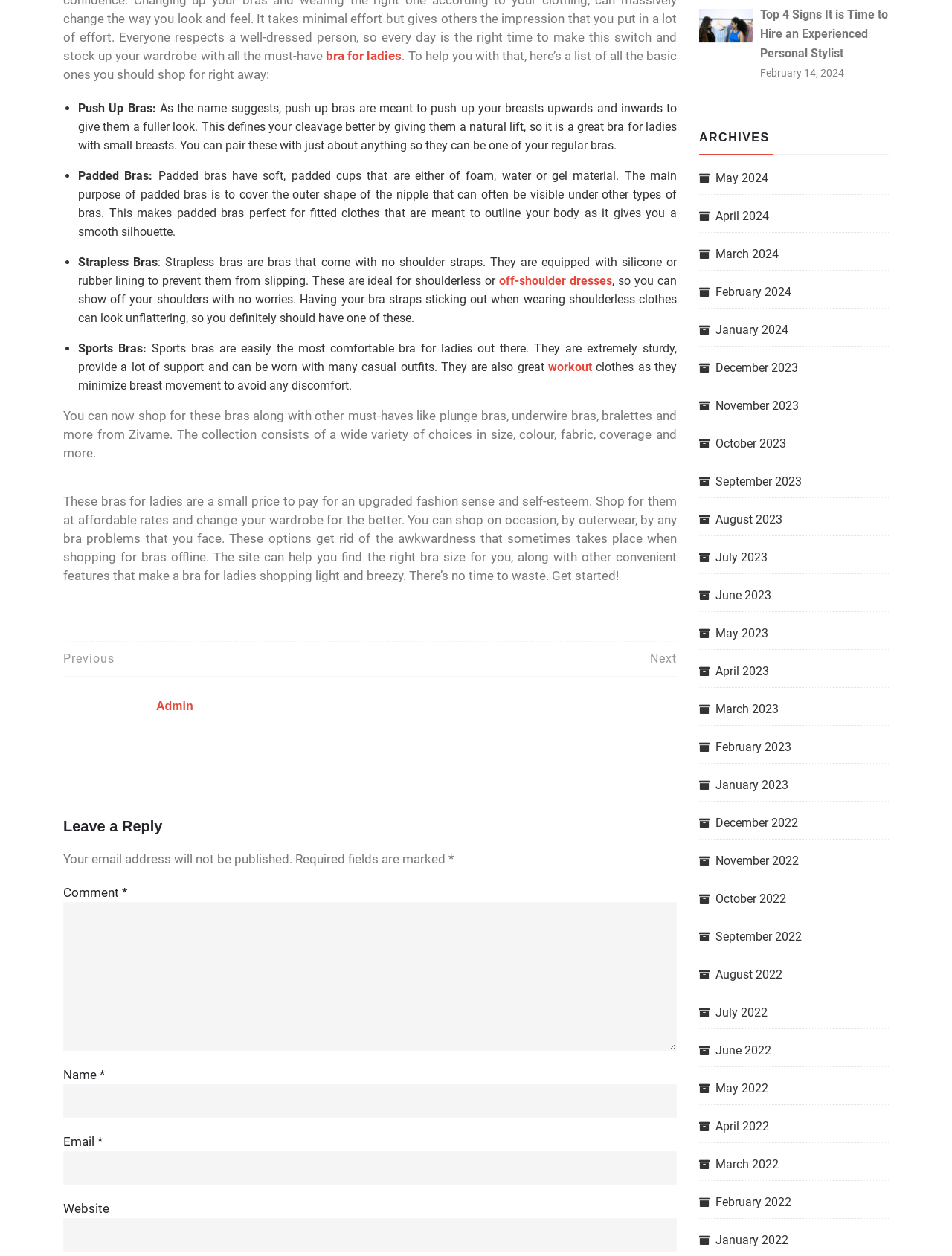Provide a brief response to the question using a single word or phrase: 
What is the benefit of sports bras?

Minimize breast movement